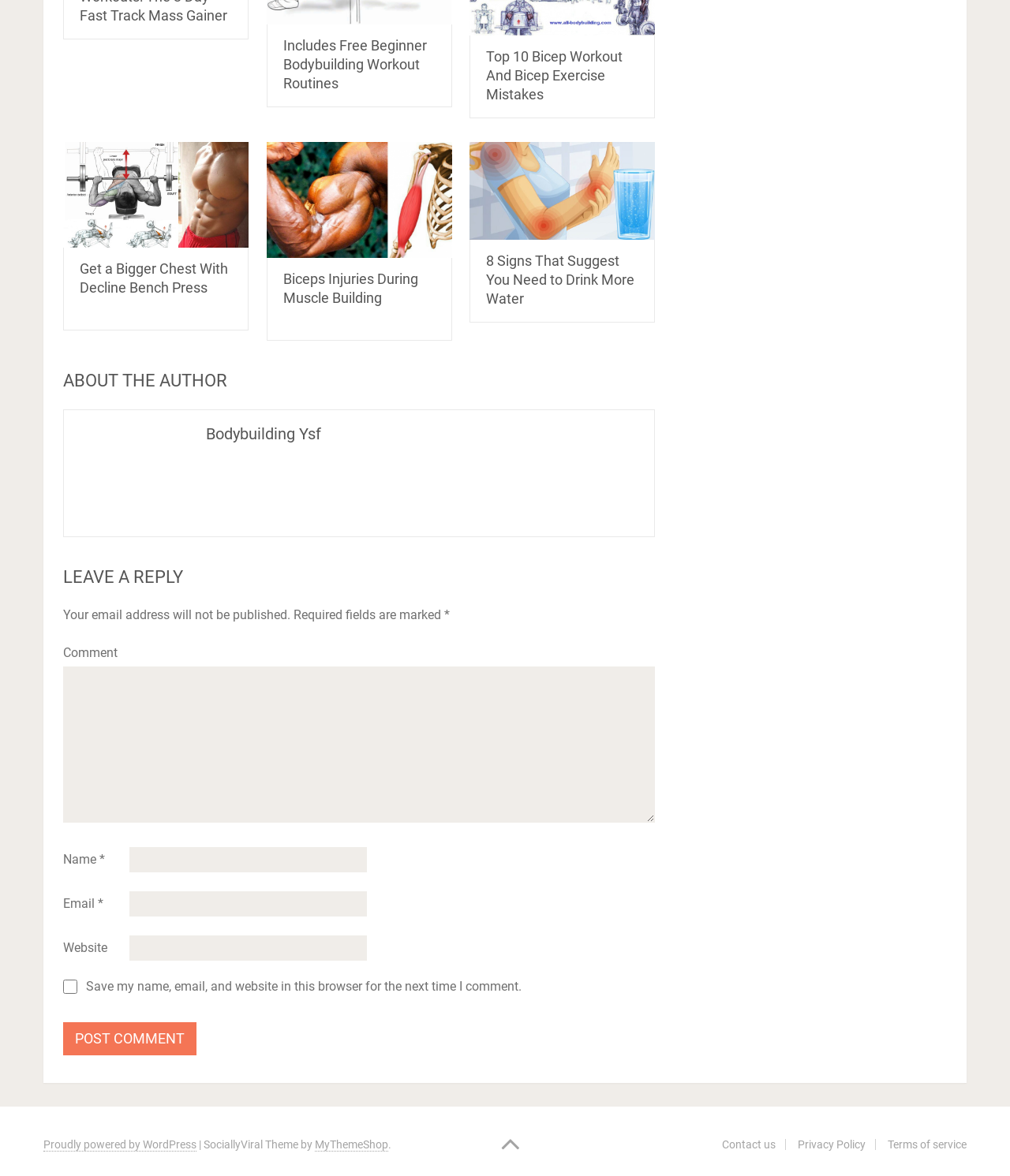Identify the bounding box coordinates of the area you need to click to perform the following instruction: "Read about the top 10 bicep workout and bicep exercise mistakes".

[0.481, 0.041, 0.632, 0.089]